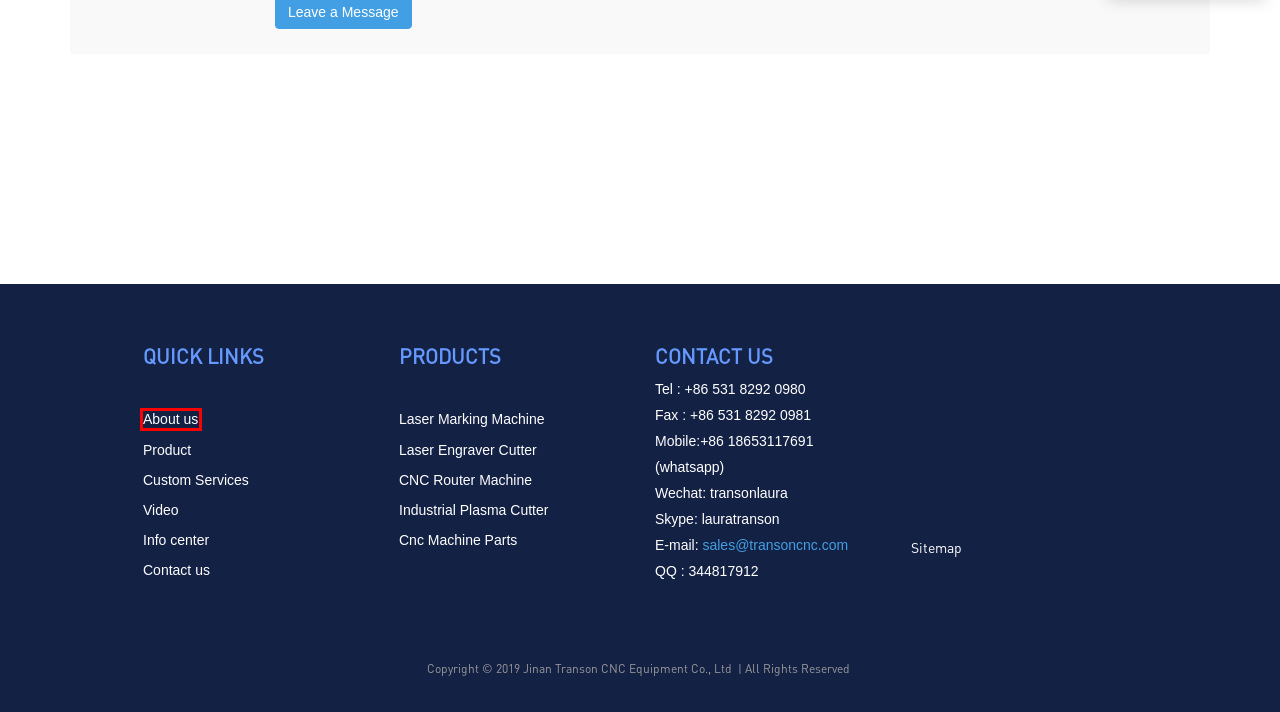You have a screenshot showing a webpage with a red bounding box around a UI element. Choose the webpage description that best matches the new page after clicking the highlighted element. Here are the options:
A. Laser Marking Machine Factory | Transon
B. About Us Factory | Transon
C. Oem Contact Us Manufacturer | Transon
D. Odm Industrial Plasma Cutter Manufacturer | Transon
E. Odm Application Manufacturer | Transon
F. Best Cnc Router Machine Supplier | Transon
G. Cnc Machine Parts Manufacturer | Transon
H. Product Factory | Transon

B